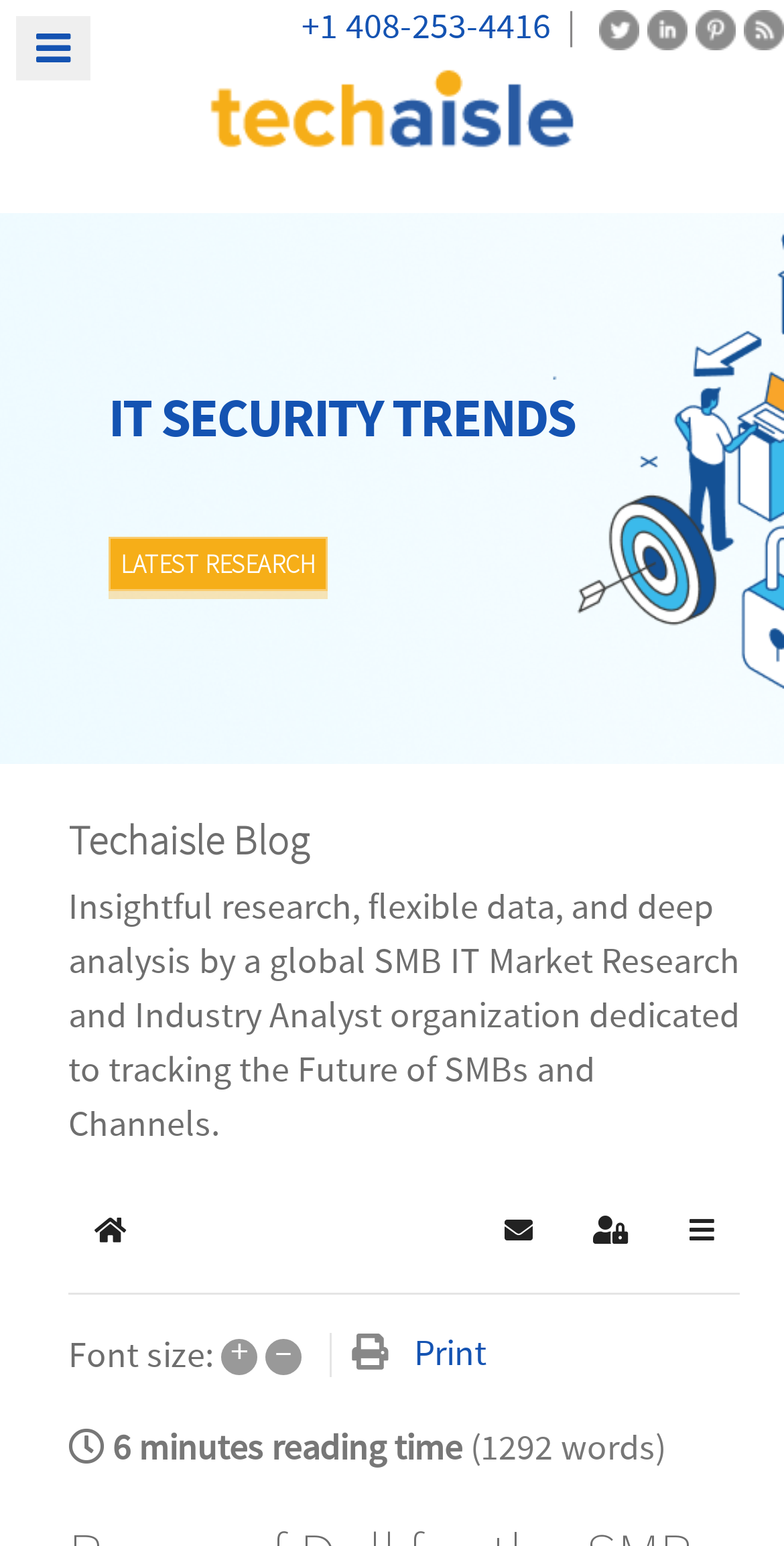Determine the bounding box coordinates of the region to click in order to accomplish the following instruction: "Call the phone number". Provide the coordinates as four float numbers between 0 and 1, specifically [left, top, right, bottom].

[0.385, 0.003, 0.703, 0.033]